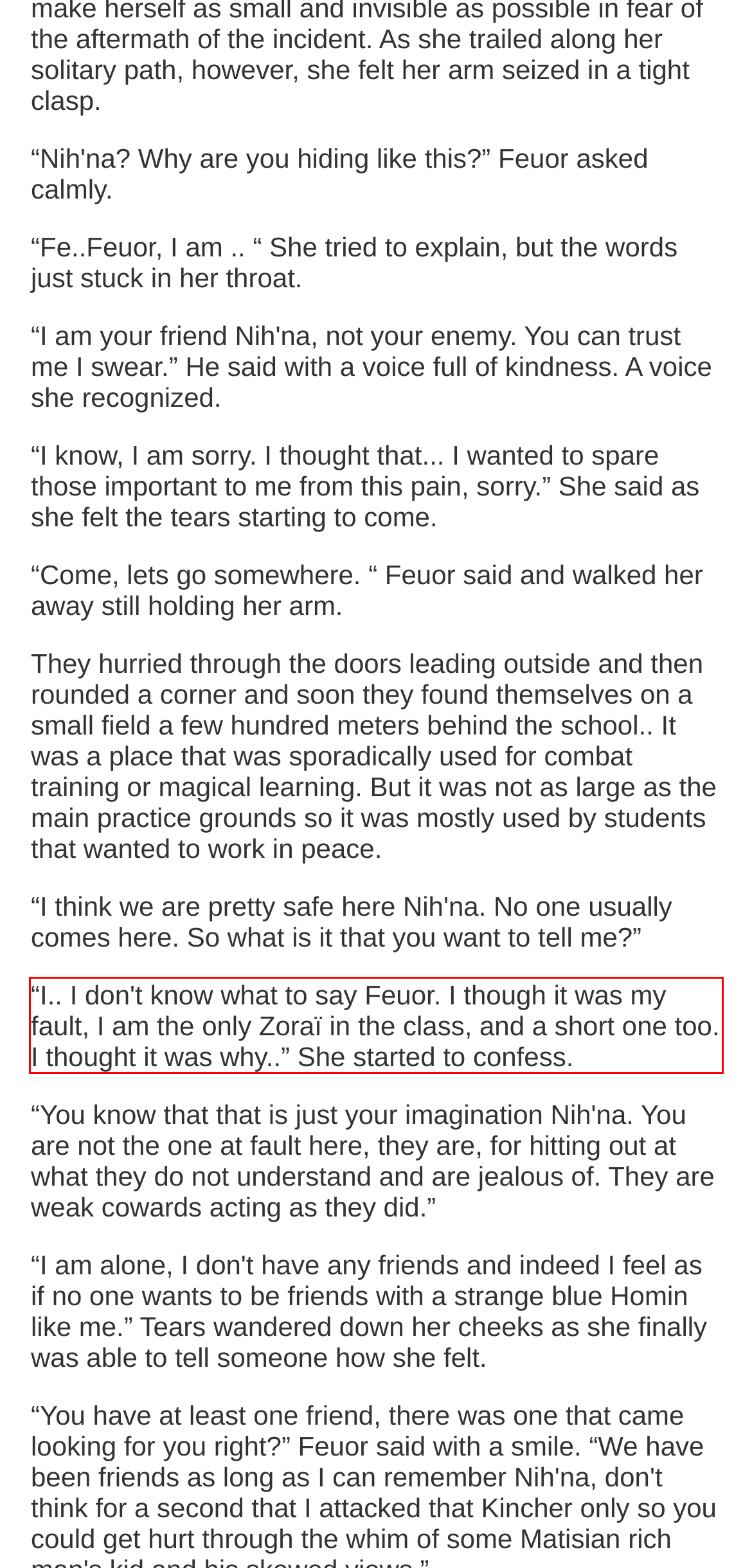Review the webpage screenshot provided, and perform OCR to extract the text from the red bounding box.

“I.. I don't know what to say Feuor. I though it was my fault, I am the only Zoraï in the class, and a short one too. I thought it was why..” She started to confess.